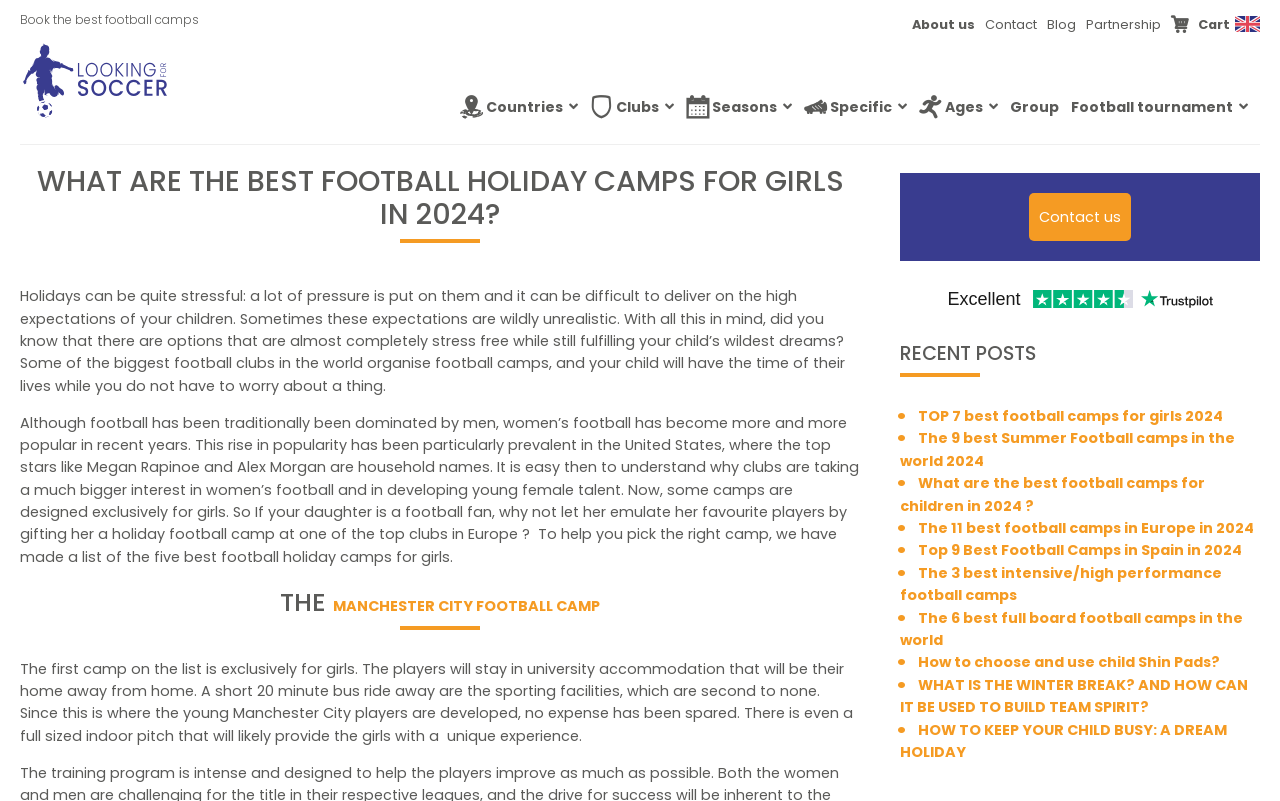Extract the bounding box coordinates for the described element: "Manchester City football camp". The coordinates should be represented as four float numbers between 0 and 1: [left, top, right, bottom].

[0.26, 0.744, 0.469, 0.769]